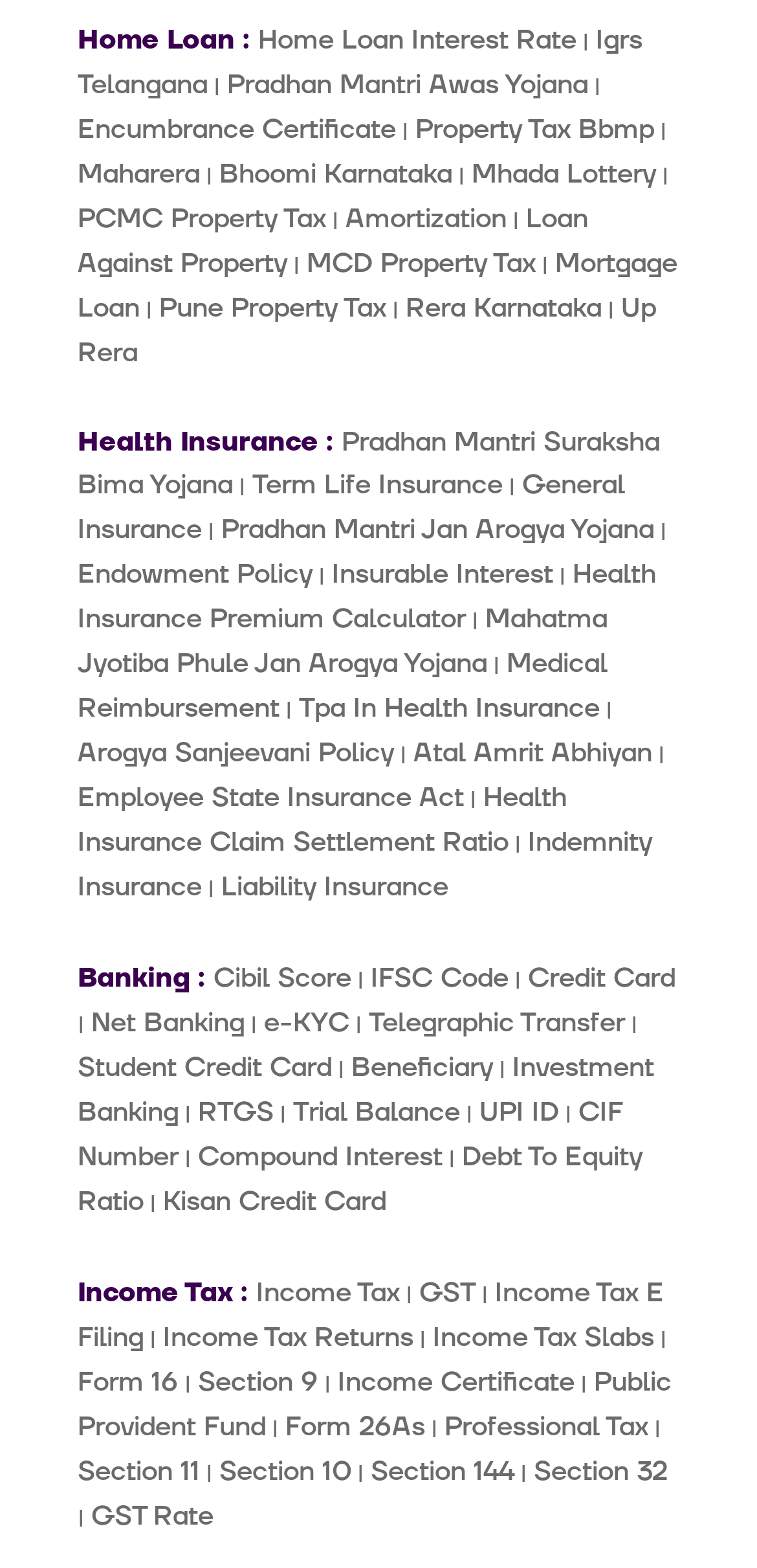Provide a one-word or brief phrase answer to the question:
How many links are there under the 'Income Tax' category?

11